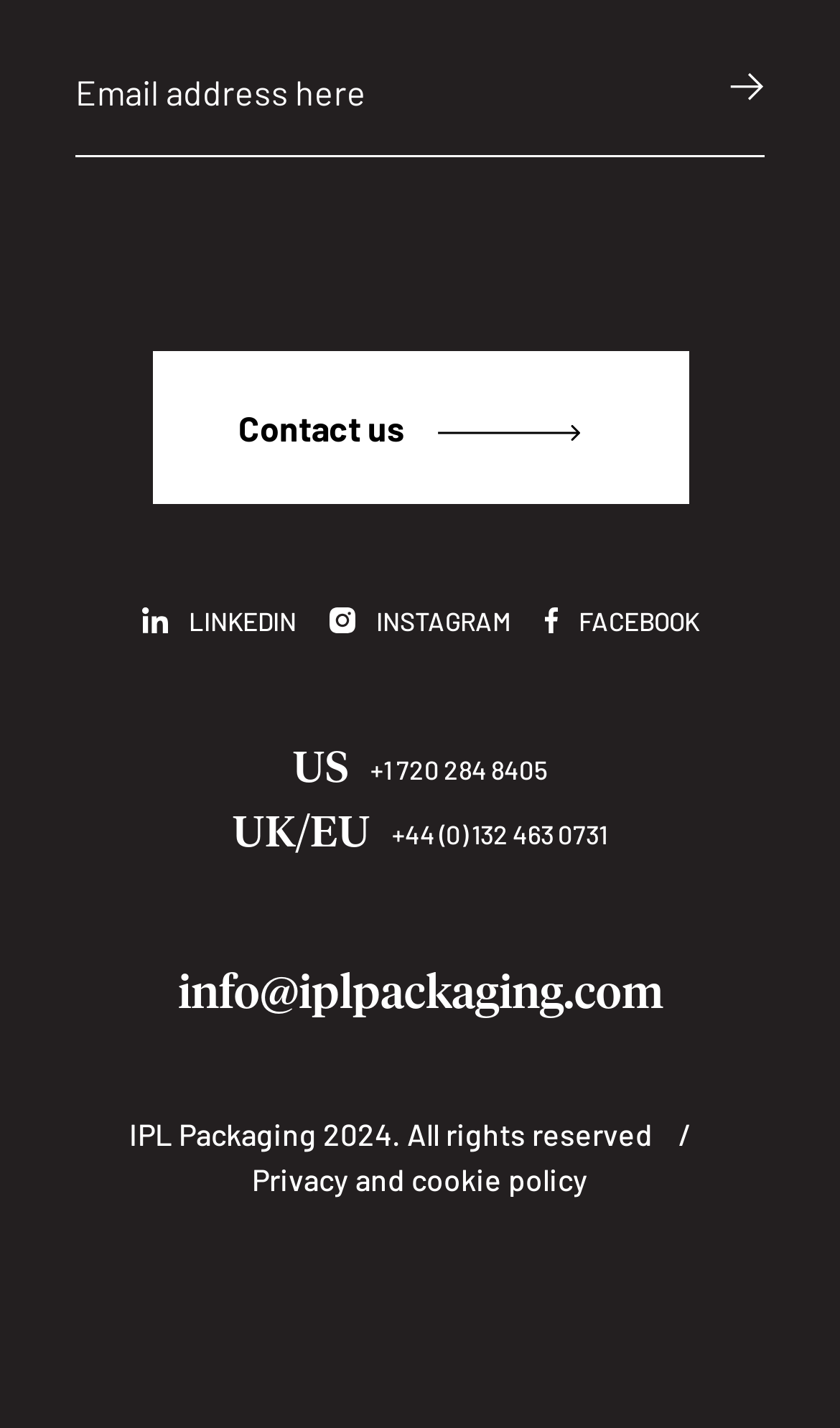Can you give a comprehensive explanation to the question given the content of the image?
What is the purpose of the form?

The purpose of the form can be determined by looking at the UI element with the description 'Contact form' and its child elements, which include a text box for email address and a send button. This suggests that the form is used to contact the website owner or administrator.